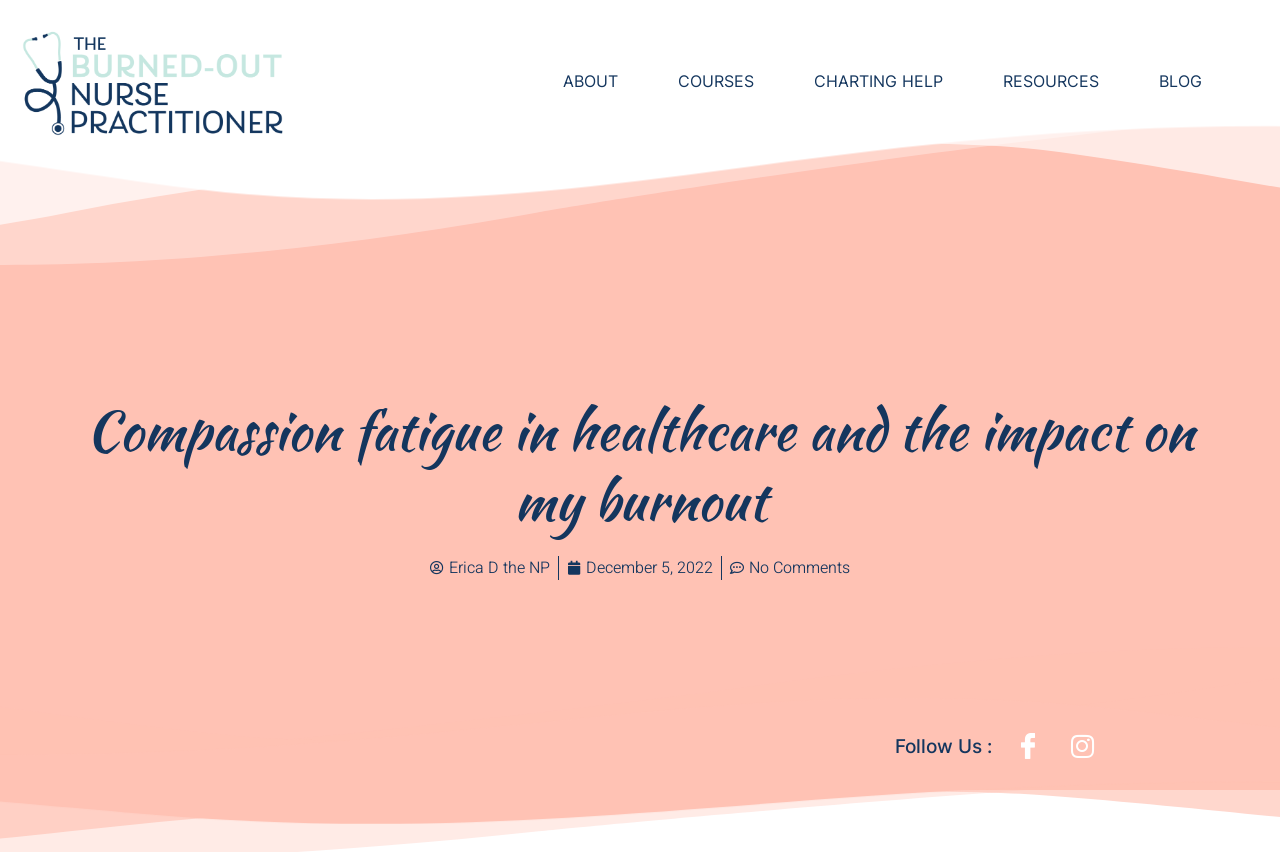Please identify the bounding box coordinates of the element on the webpage that should be clicked to follow this instruction: "Click the ABOUT link". The bounding box coordinates should be given as four float numbers between 0 and 1, formatted as [left, top, right, bottom].

[0.393, 0.054, 0.483, 0.136]